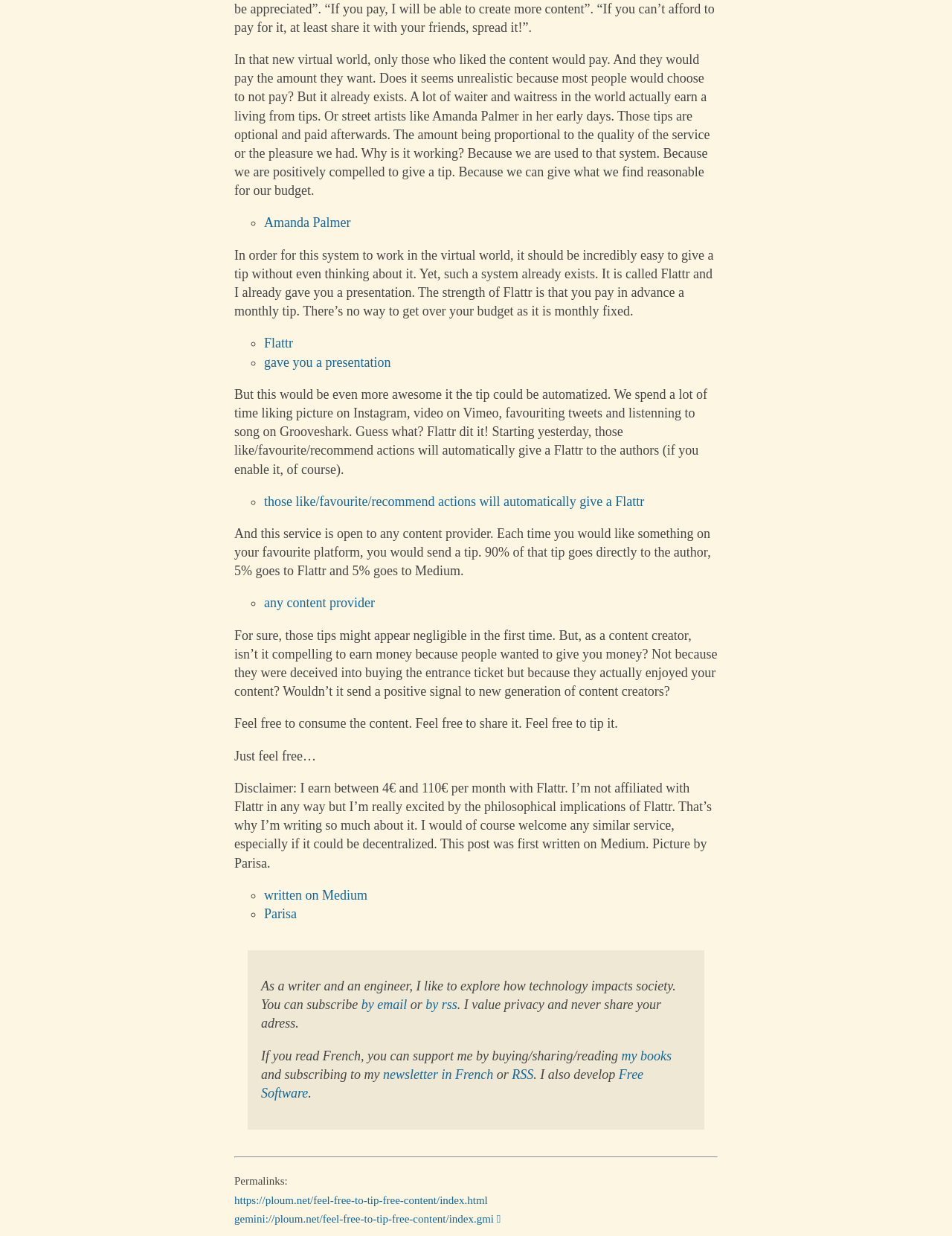Please specify the coordinates of the bounding box for the element that should be clicked to carry out this instruction: "Subscribe by email". The coordinates must be four float numbers between 0 and 1, formatted as [left, top, right, bottom].

[0.38, 0.801, 0.428, 0.824]